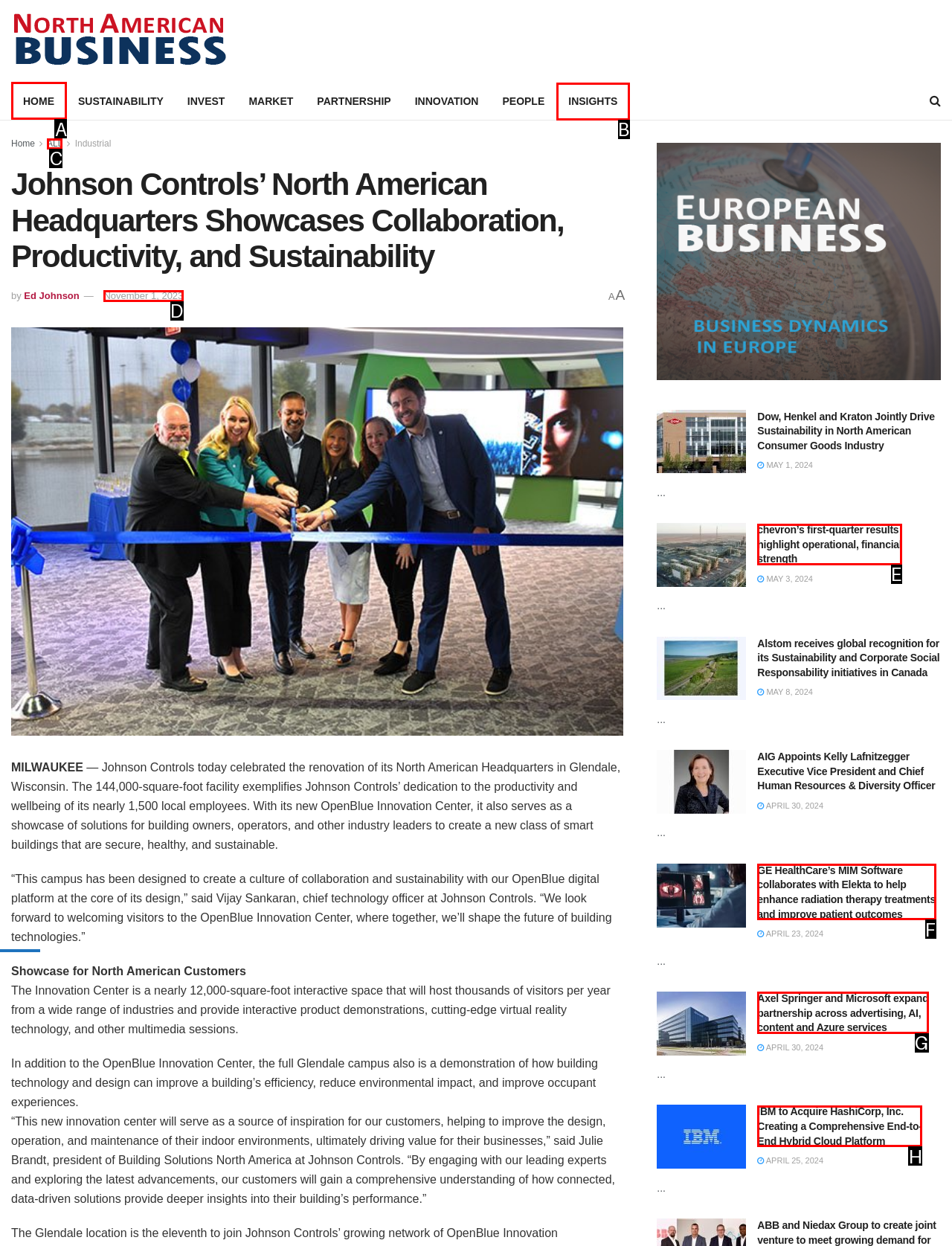To execute the task: Click on the 'HOME' link, which one of the highlighted HTML elements should be clicked? Answer with the option's letter from the choices provided.

A